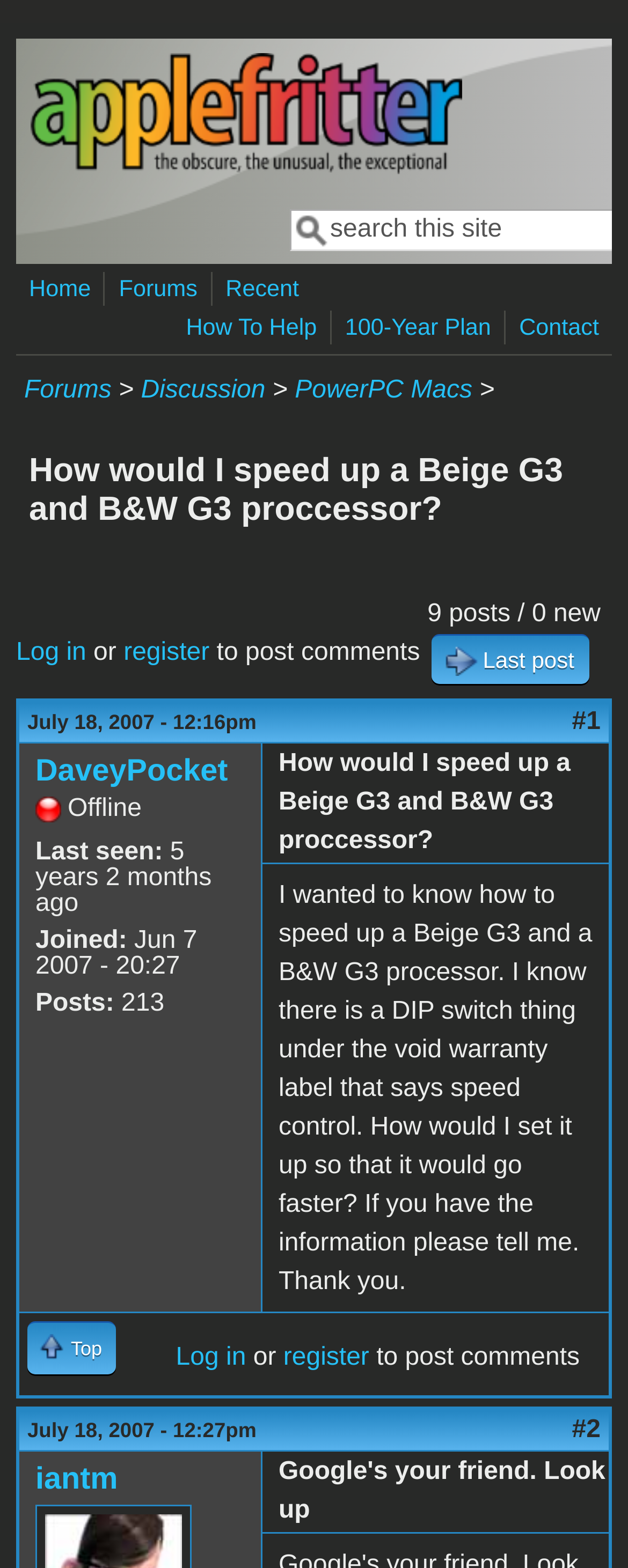Extract the primary headline from the webpage and present its text.

How would I speed up a Beige G3 and B&W G3 proccessor?